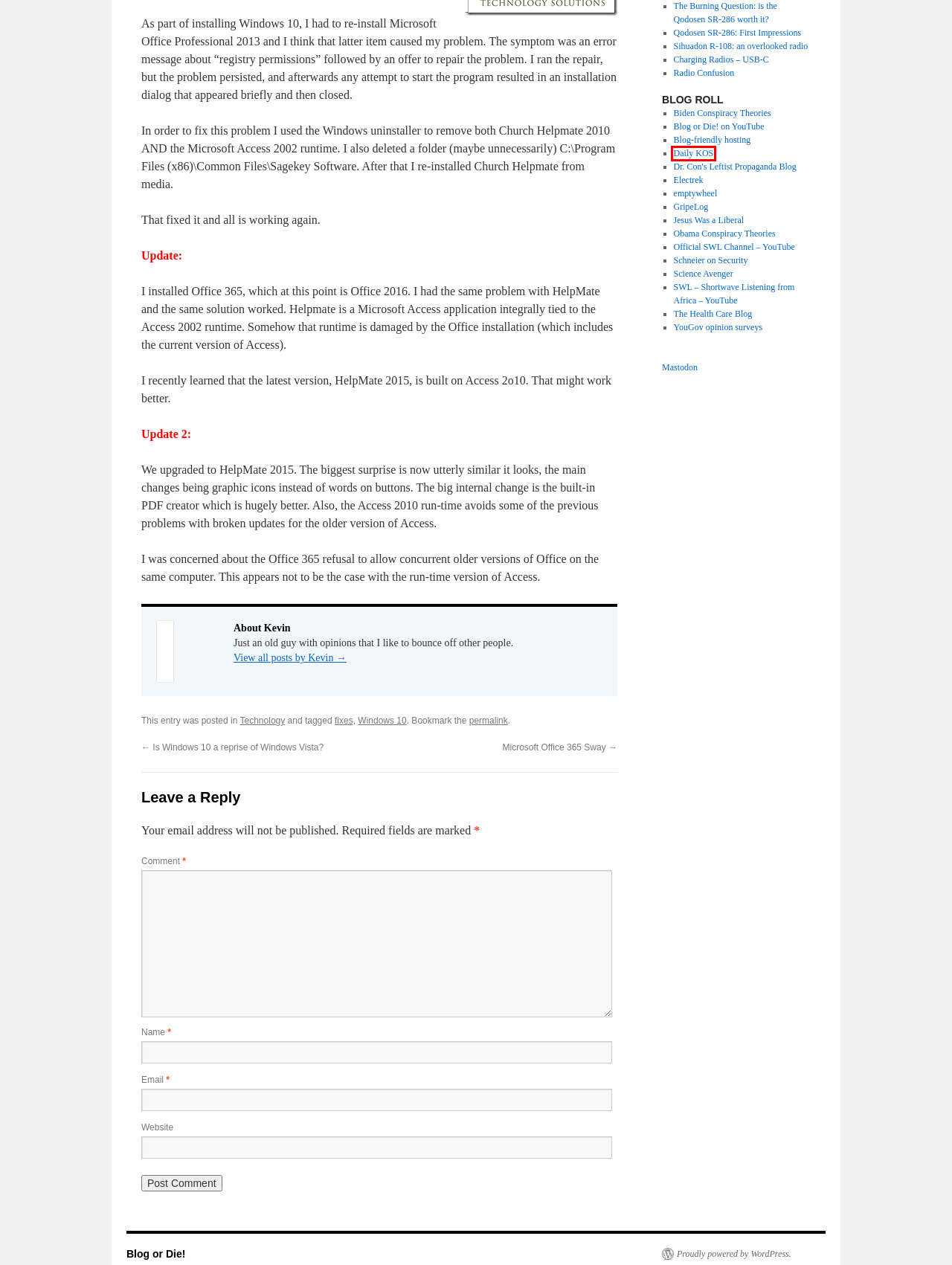Examine the screenshot of a webpage featuring a red bounding box and identify the best matching webpage description for the new page that results from clicking the element within the box. Here are the options:
A. Qodosen SR-286: First Impressions | Blog or Die!
B. Daily Kos
C. Technology | Blog or Die!
D. Jesus was a Liberal | A View from the Liberal Side of Christianity
E. Charging Radios – USB-C | Blog or Die!
F. Web Hosting For Your Purpose - DreamHost
G. Radio Confusion | Blog or Die!
H. Obama Conspiracy Theories | Fishing for gold coins in a bucket of mud, December 2008 – January 2017

B